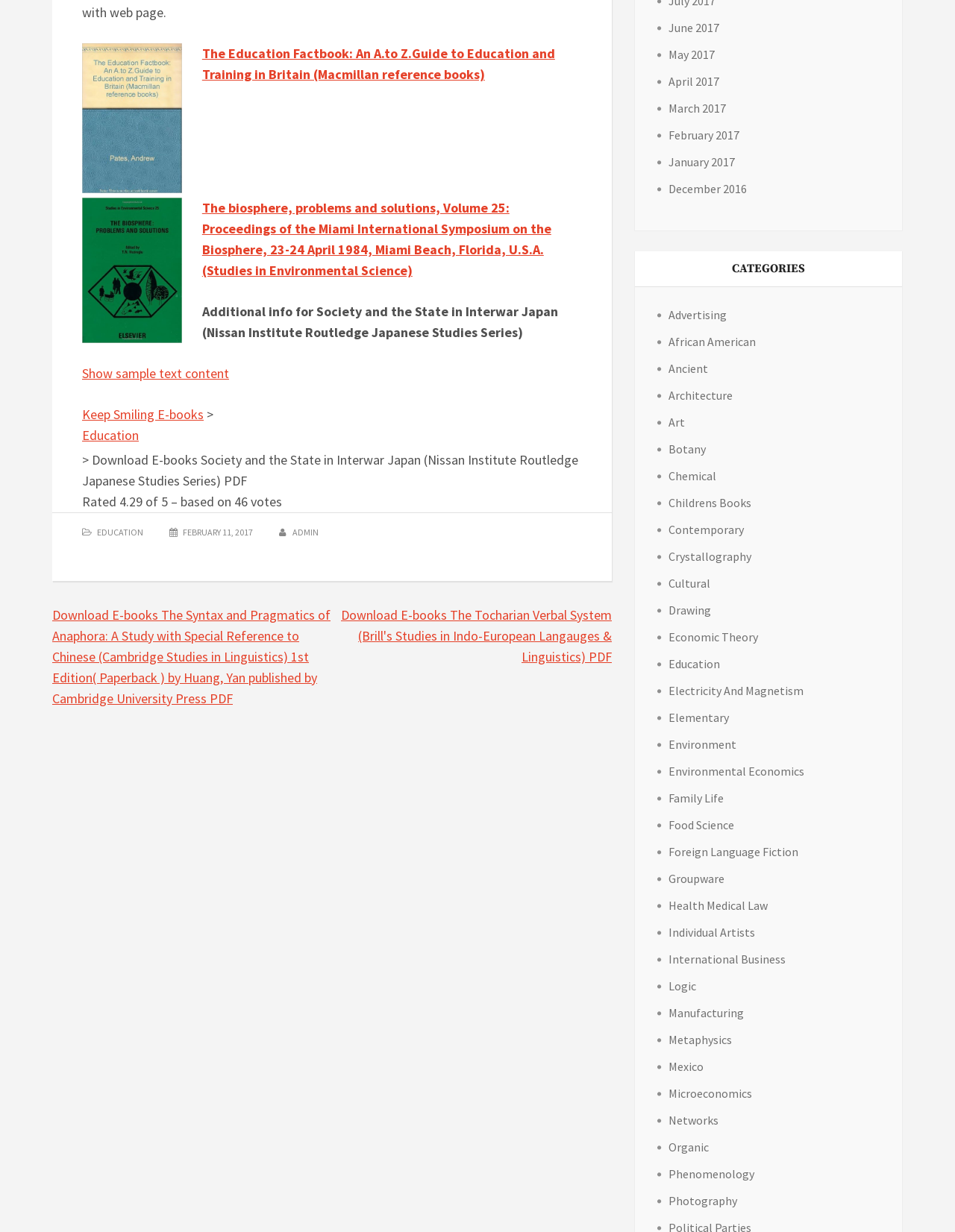How many categories are listed on this webpage?
By examining the image, provide a one-word or phrase answer.

30